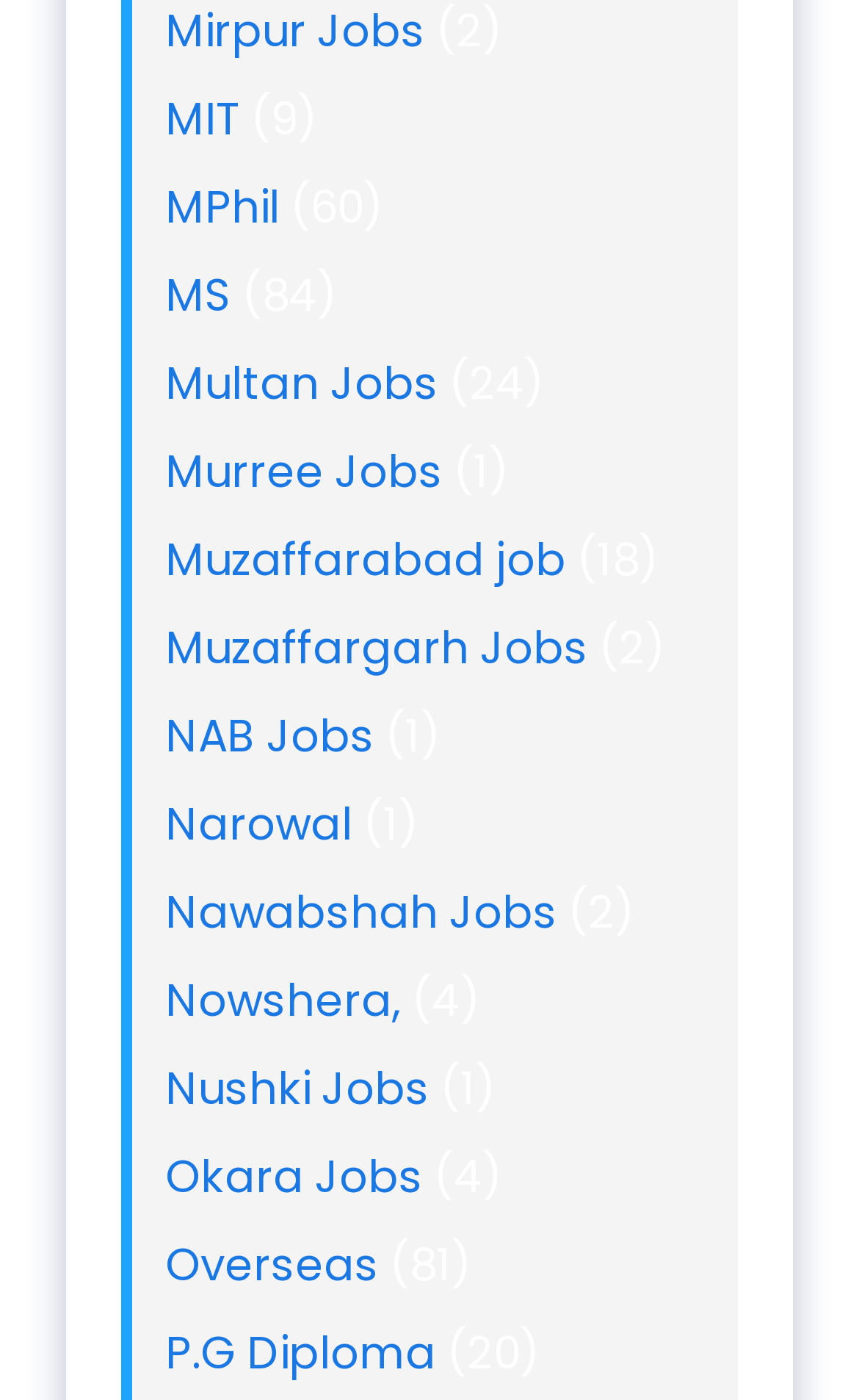Provide your answer in one word or a succinct phrase for the question: 
How many job categories are listed?

24